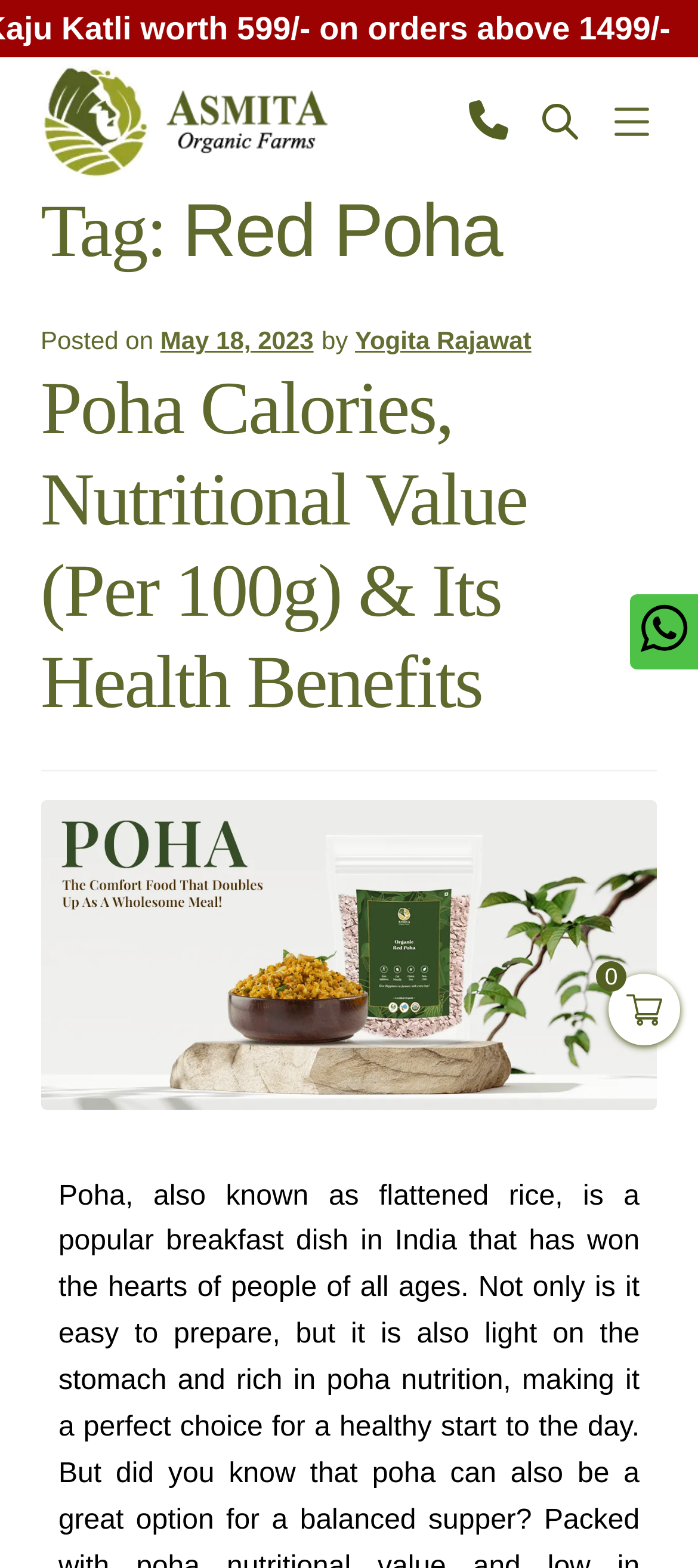Extract the main title from the webpage and generate its text.

Tag: Red Poha